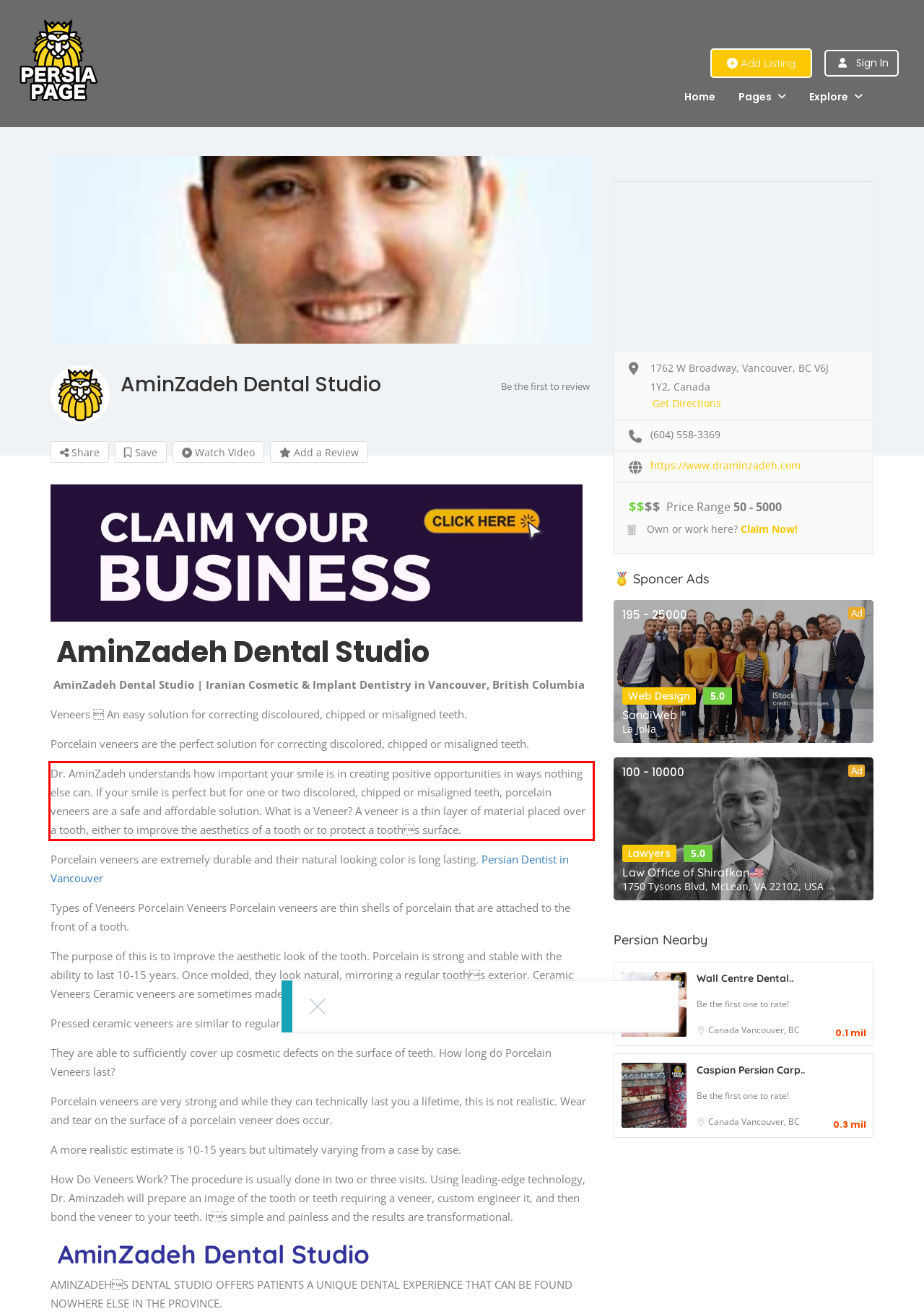Analyze the screenshot of the webpage that features a red bounding box and recognize the text content enclosed within this red bounding box.

Dr. AminZadeh understands how important your smile is in creating positive opportunities in ways nothing else can. If your smile is perfect but for one or two discolored, chipped or misaligned teeth, porcelain veneers are a safe and affordable solution. What is a Veneer? A veneer is a thin layer of material placed over a tooth, either to improve the aesthetics of a tooth or to protect a tooths surface.